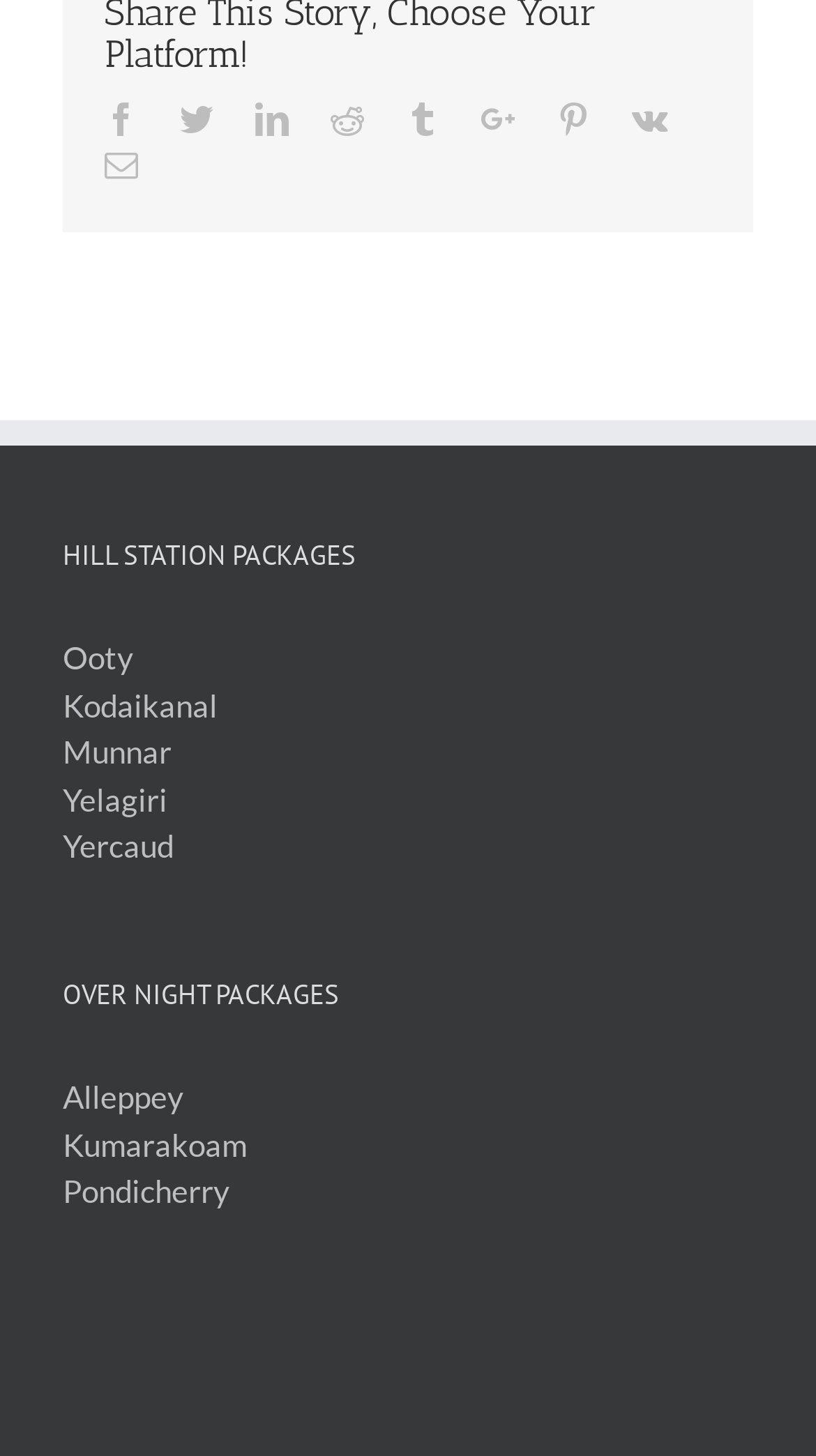Specify the bounding box coordinates of the area that needs to be clicked to achieve the following instruction: "Share on Facebook".

[0.128, 0.07, 0.169, 0.093]